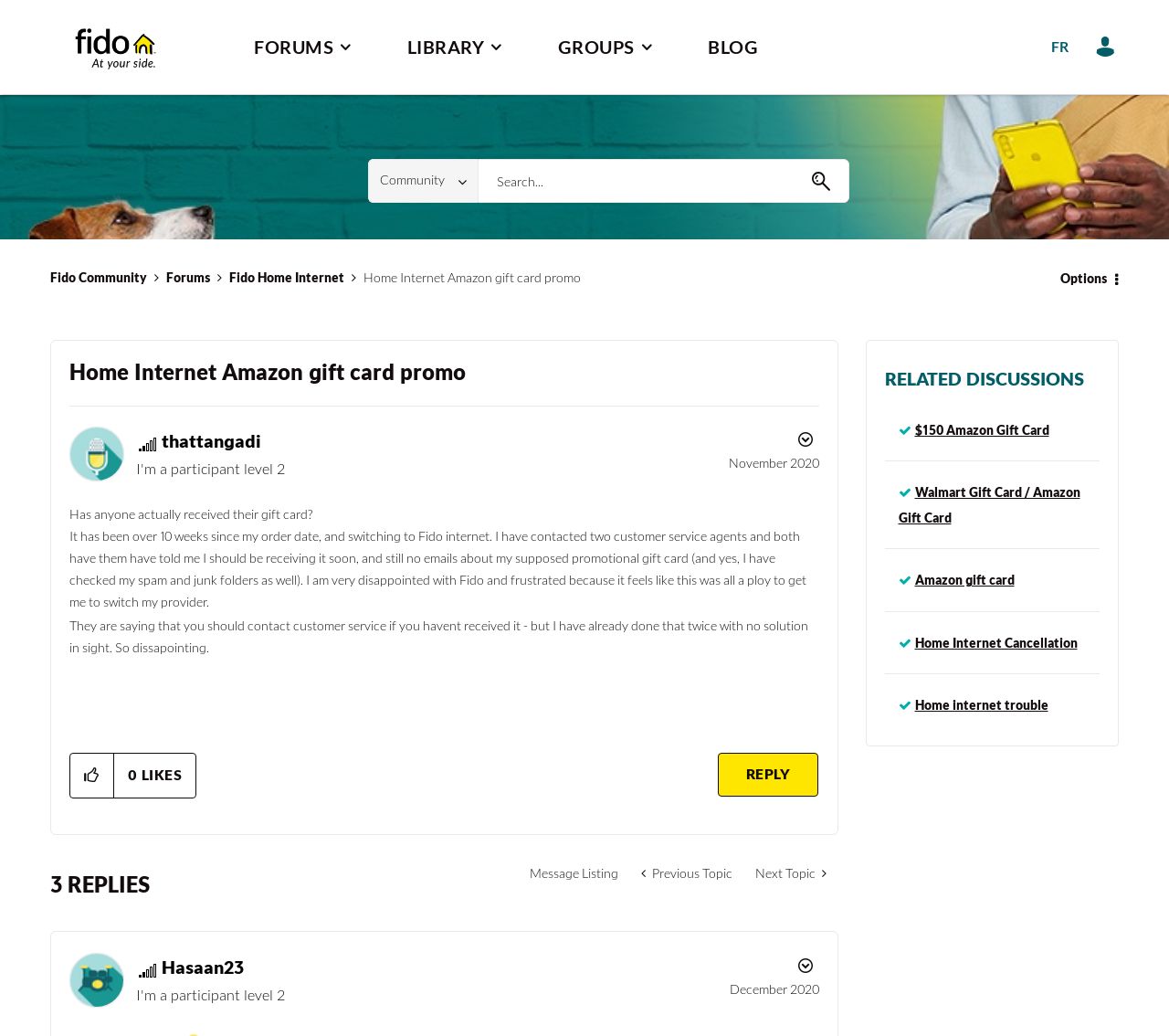How many replies are there in this topic?
By examining the image, provide a one-word or phrase answer.

3